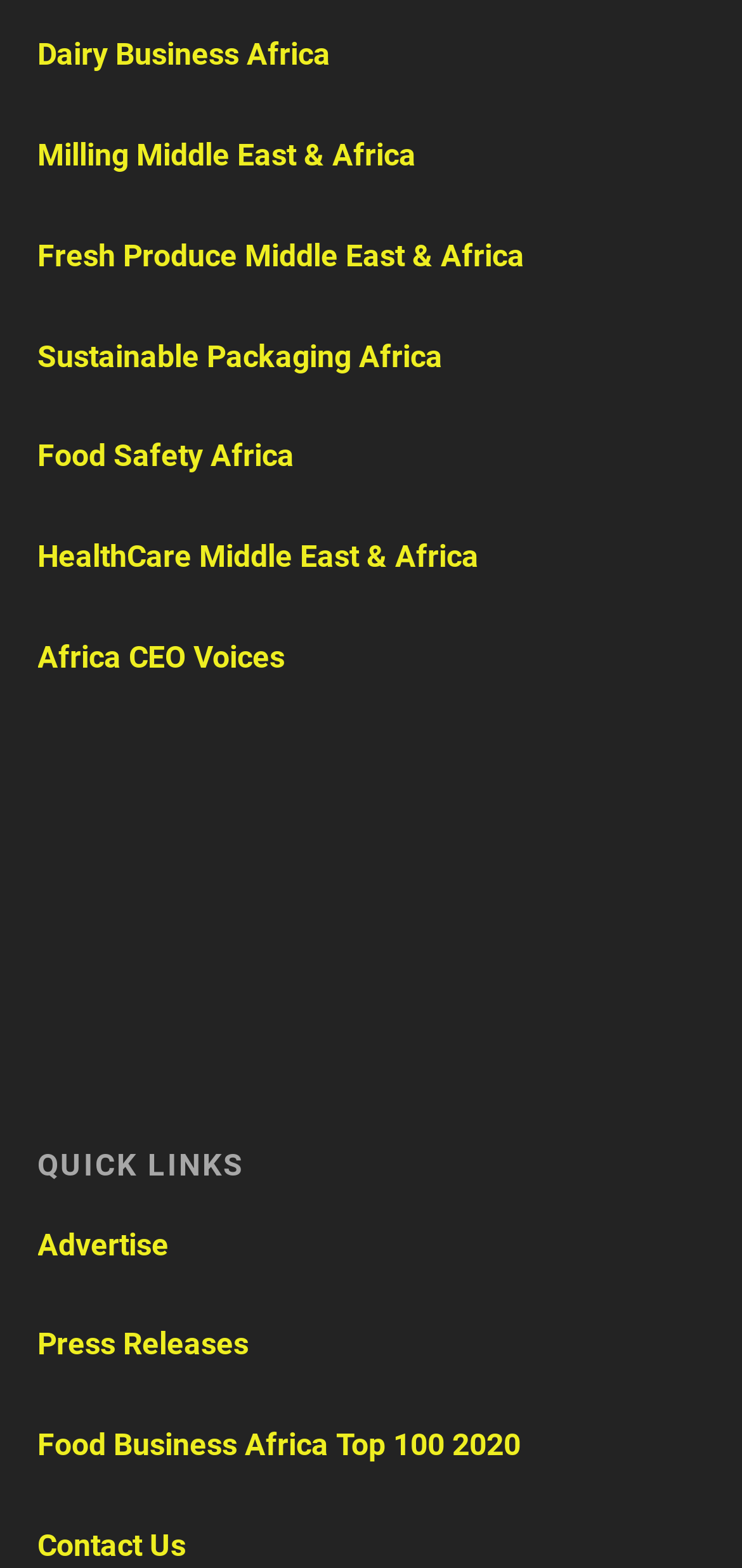Specify the bounding box coordinates of the element's region that should be clicked to achieve the following instruction: "read Africa CEO Voices". The bounding box coordinates consist of four float numbers between 0 and 1, in the format [left, top, right, bottom].

[0.05, 0.407, 0.383, 0.431]